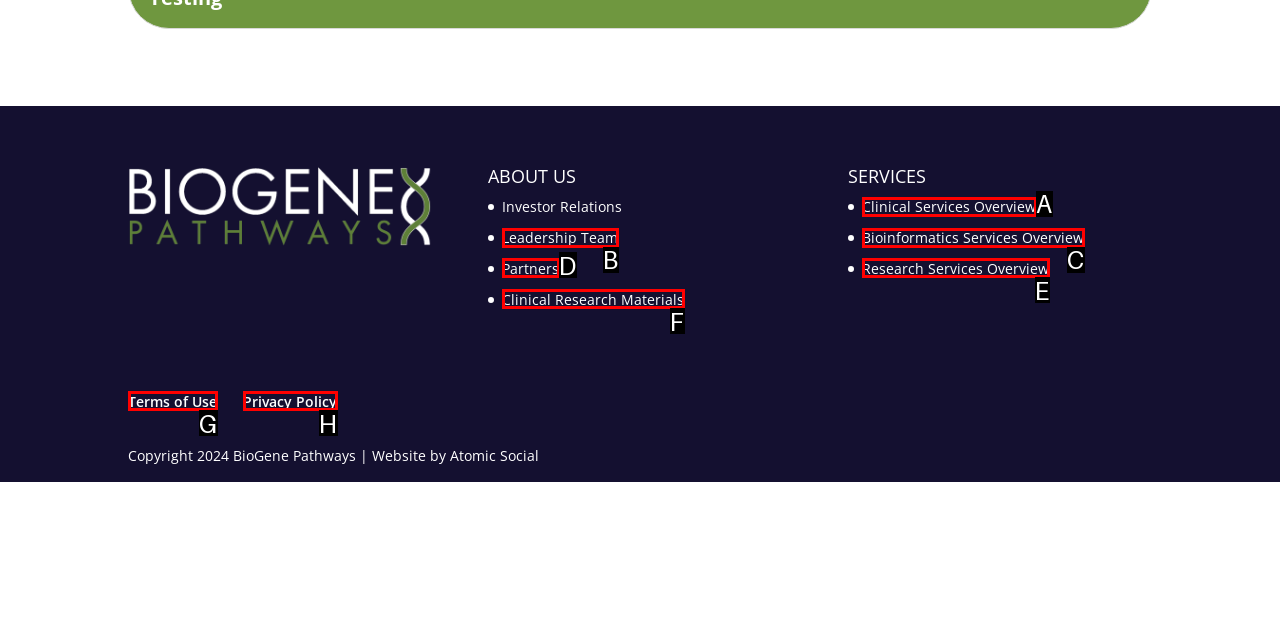From the choices given, find the HTML element that matches this description: Clinical Services Overview. Answer with the letter of the selected option directly.

A